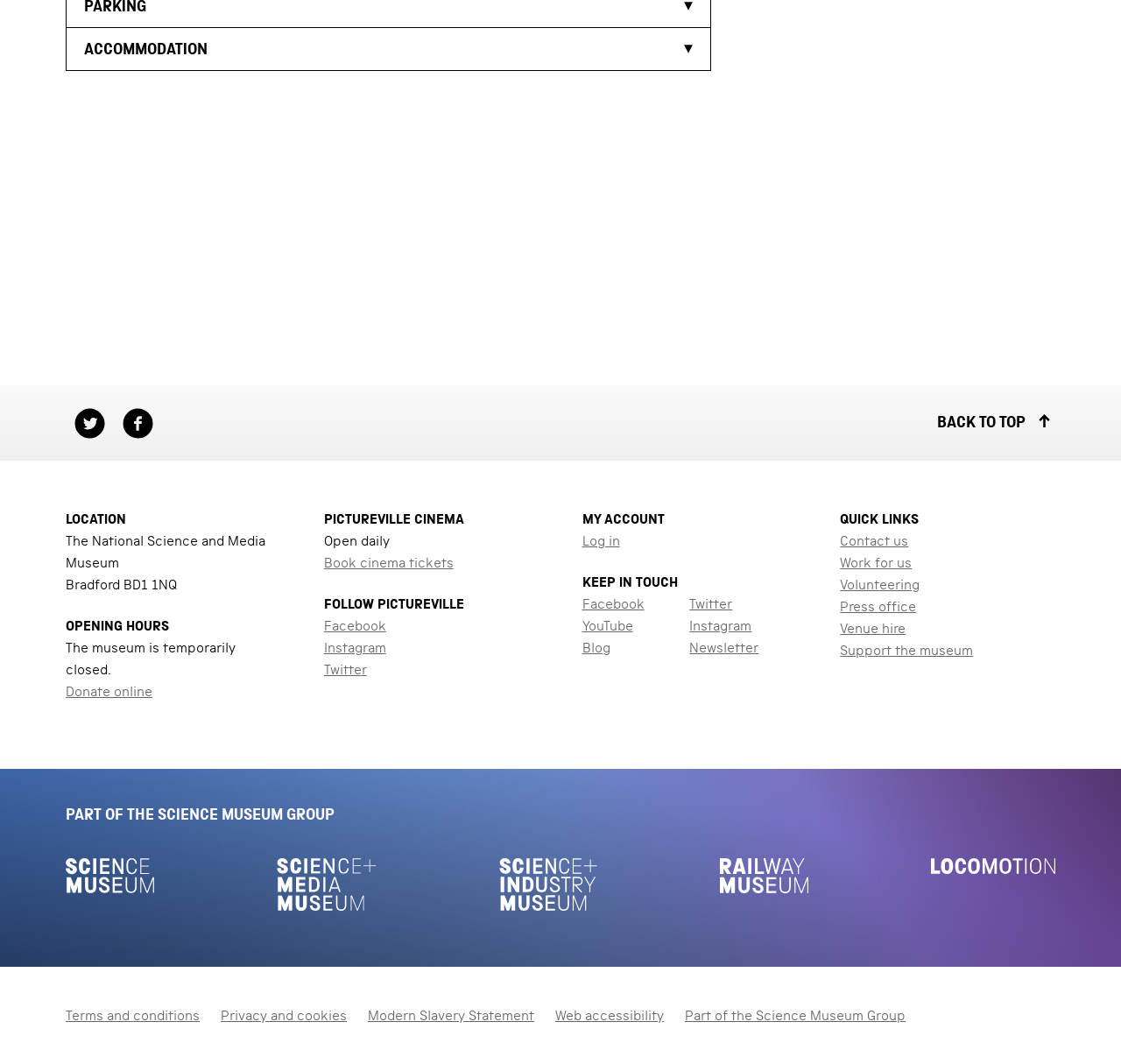Determine the bounding box coordinates of the clickable element to achieve the following action: 'Book cinema tickets'. Provide the coordinates as four float values between 0 and 1, formatted as [left, top, right, bottom].

[0.289, 0.521, 0.405, 0.537]